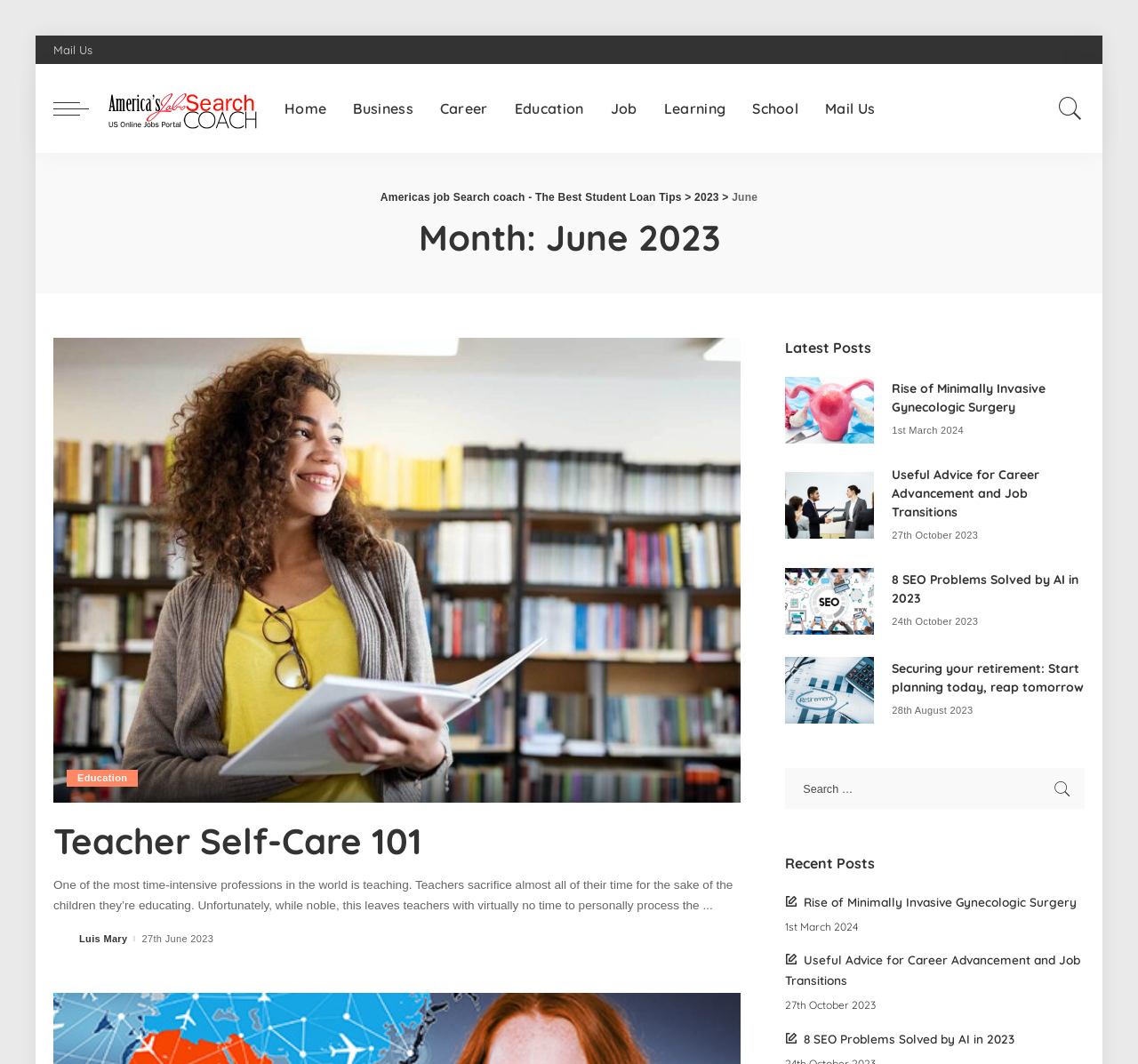What is the date of the last article on the webpage?
Please give a detailed and thorough answer to the question, covering all relevant points.

By scrolling down to the last article on the webpage, I find the date '28th August 2023' associated with the article 'Securing your retirement: Start planning today, reap tomorrow'.